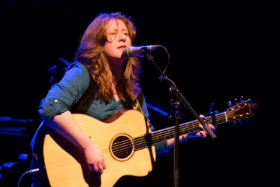What is the musician doing besides playing the instrument?
From the image, respond with a single word or phrase.

singing